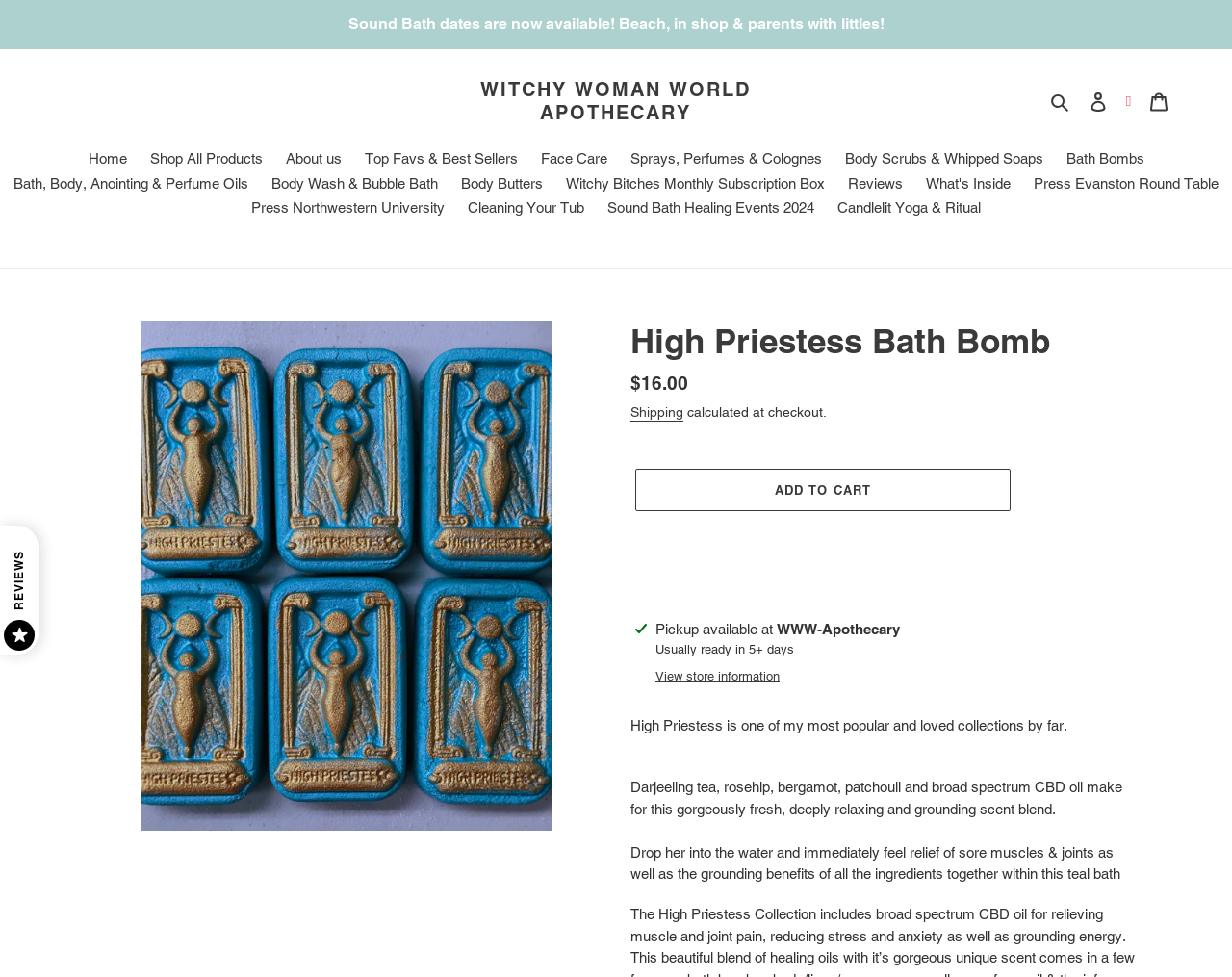By analyzing the image, answer the following question with a detailed response: What is the price of the product?

I found the price by looking at the description list detail element with the text '$16.00', which is located near the 'Regular price' text, indicating that this is the price of the product.